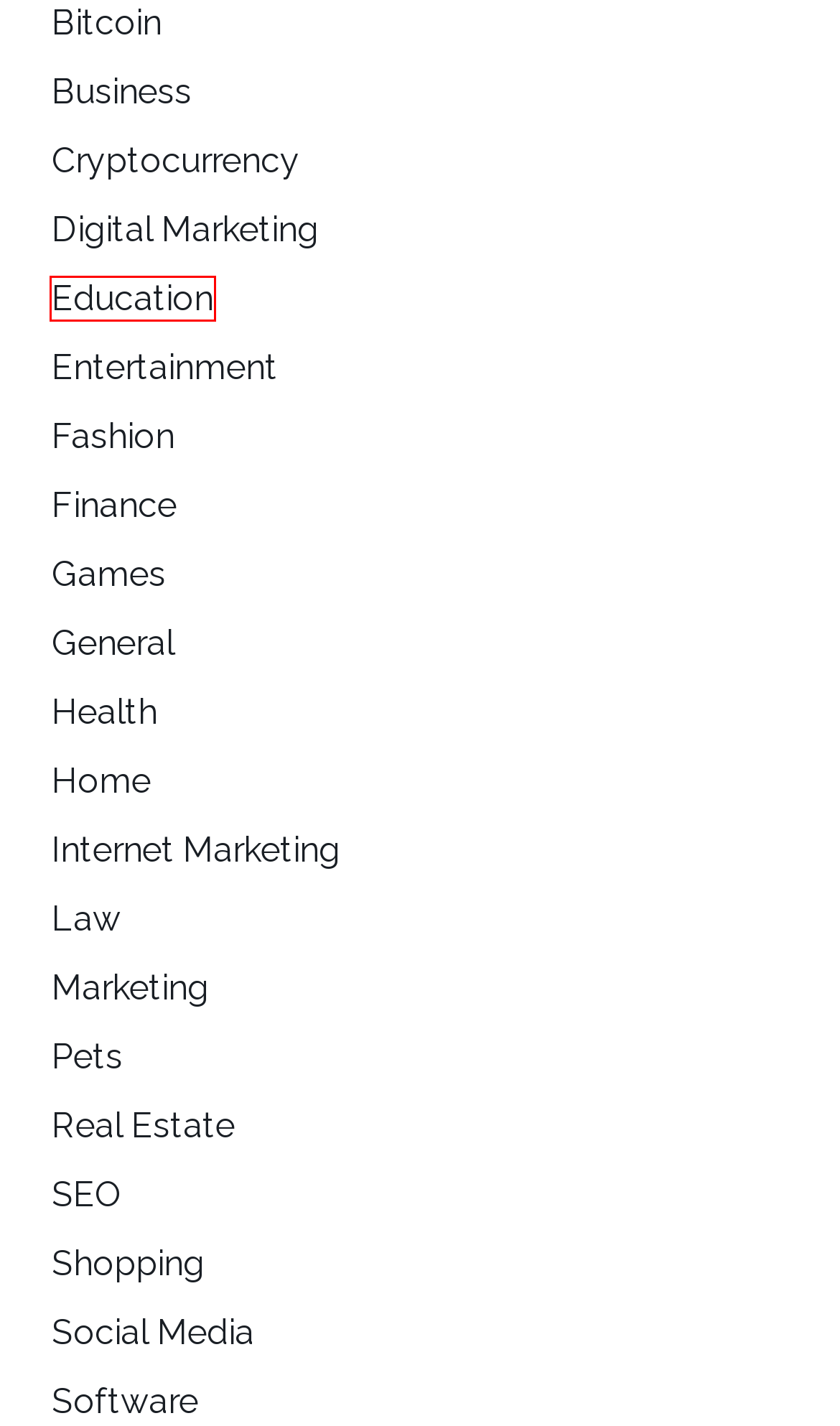Analyze the webpage screenshot with a red bounding box highlighting a UI element. Select the description that best matches the new webpage after clicking the highlighted element. Here are the options:
A. Internet Marketing – Fact full form
B. Education – Fact full form
C. Social Media – Fact full form
D. Bitcoin – Fact full form
E. Finance – Fact full form
F. Software – Fact full form
G. Business – Fact full form
H. Fashion – Fact full form

B